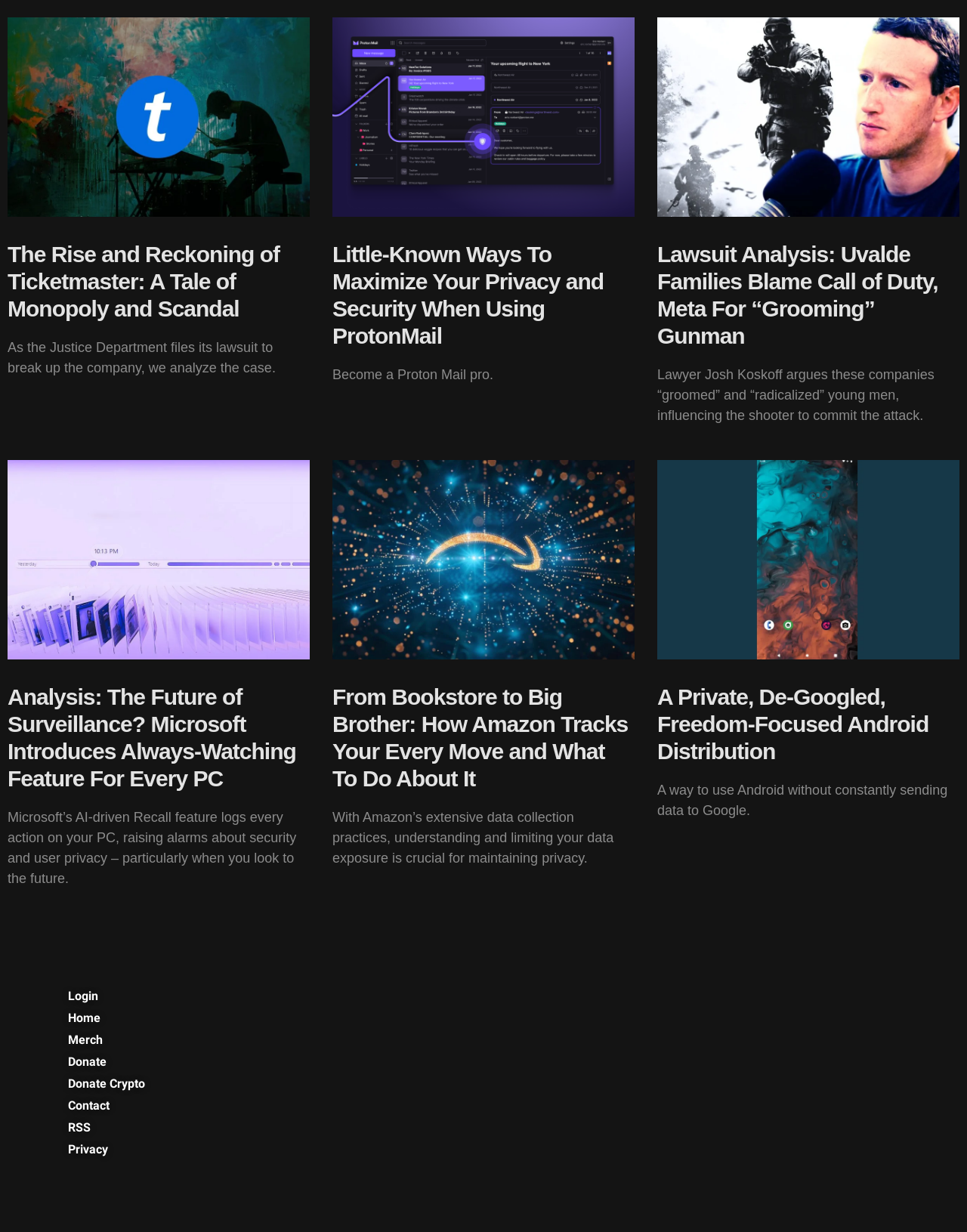Please provide a short answer using a single word or phrase for the question:
What is the function of the 'Login' link?

To log in to the website